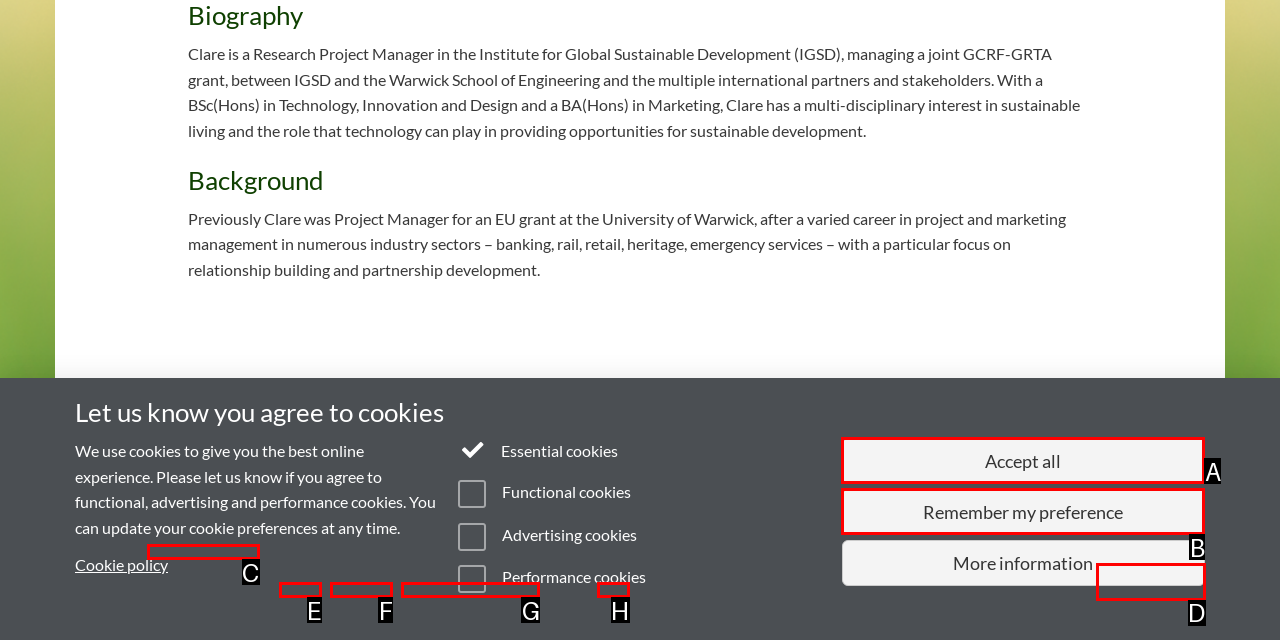Find the HTML element that matches the description: Work with us
Respond with the corresponding letter from the choices provided.

D